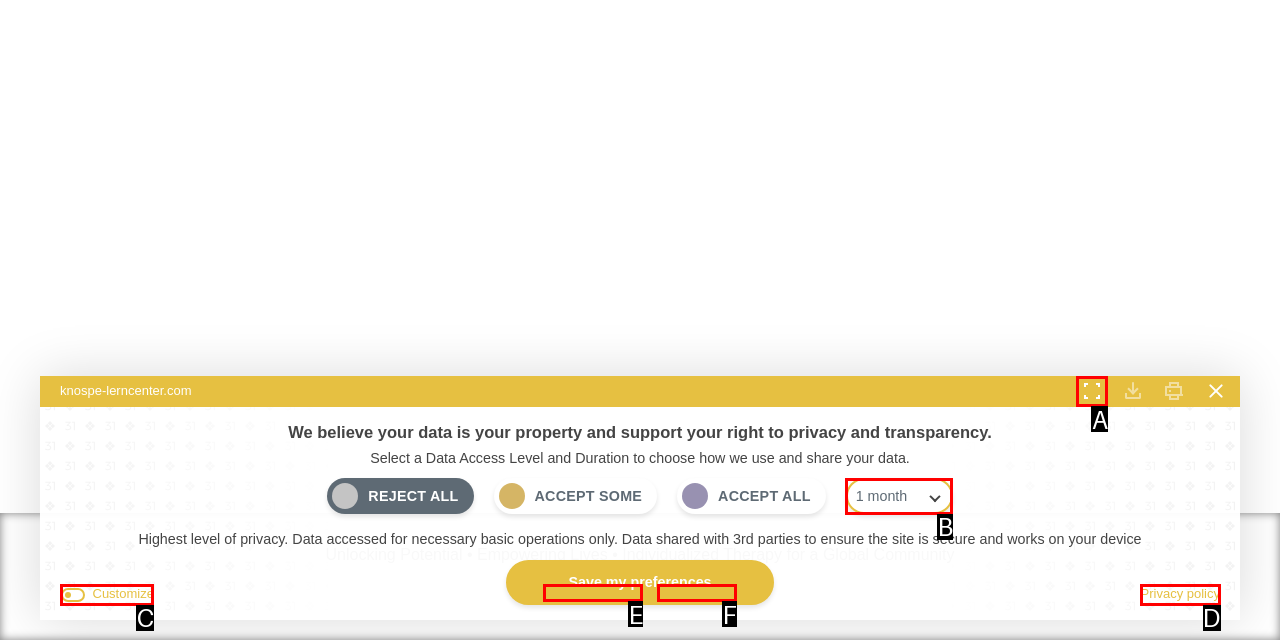Given the element description: aria-label="Expand Toggle", choose the HTML element that aligns with it. Indicate your choice with the corresponding letter.

A